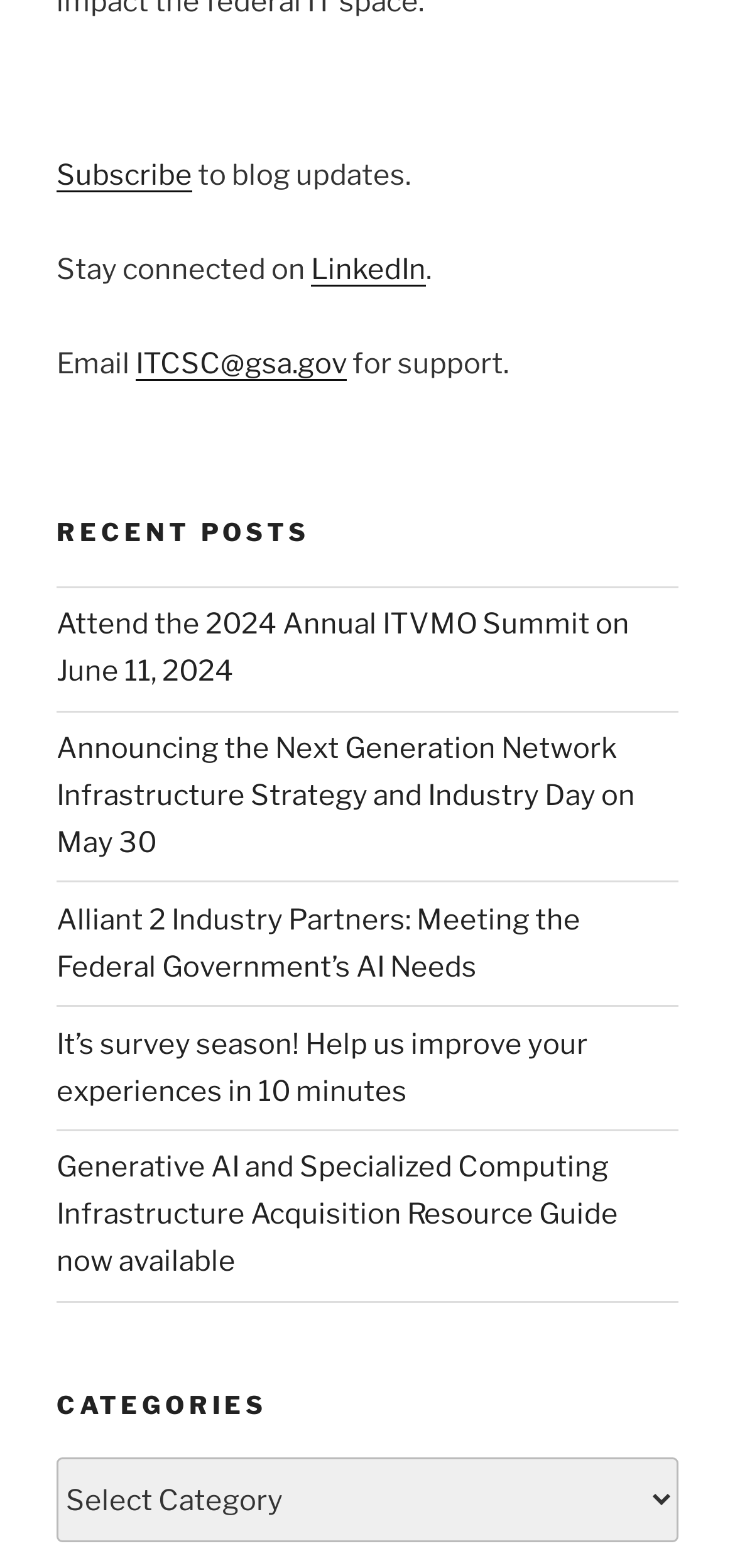What social media platform is mentioned on the webpage? Please answer the question using a single word or phrase based on the image.

LinkedIn